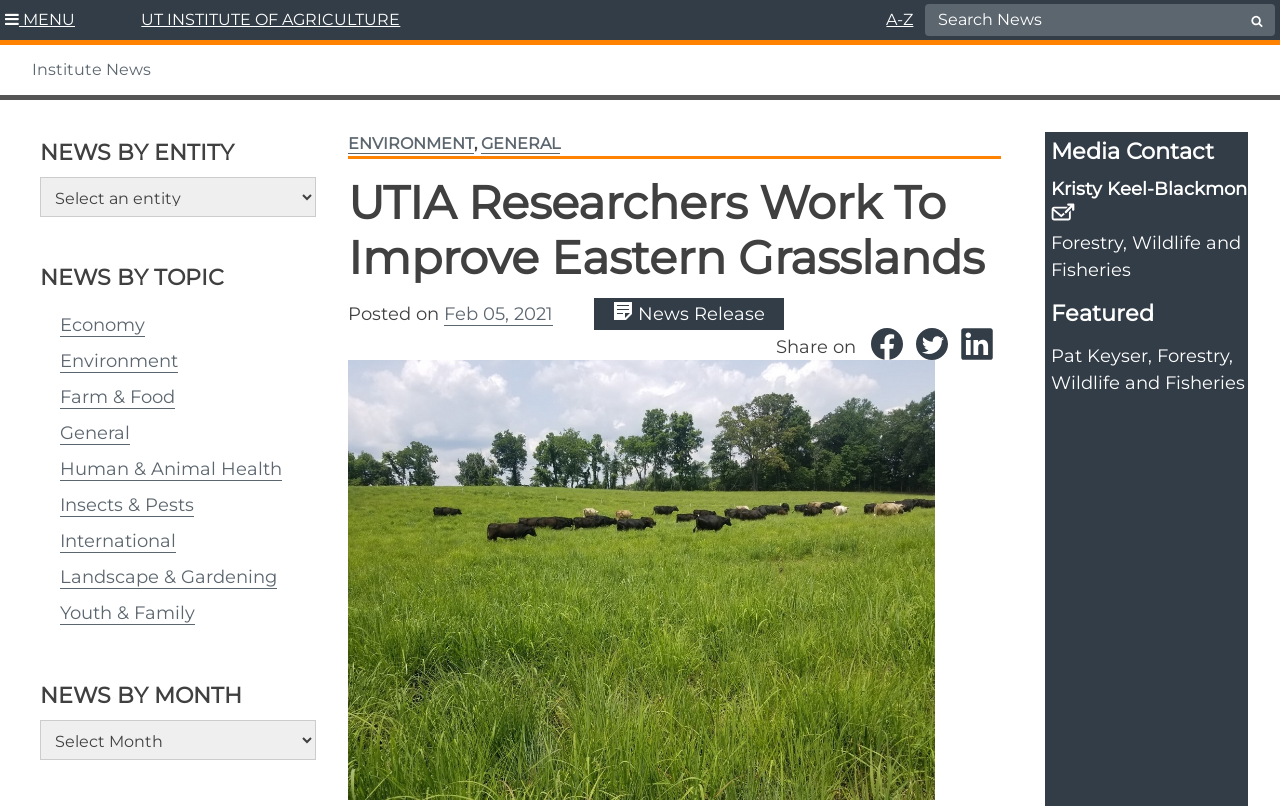What is the department of Pat Keyser?
Refer to the image and give a detailed response to the question.

The department of Pat Keyser can be found in the 'Featured' section, where it is written as 'Pat Keyser, Forestry, Wildlife and Fisheries'.